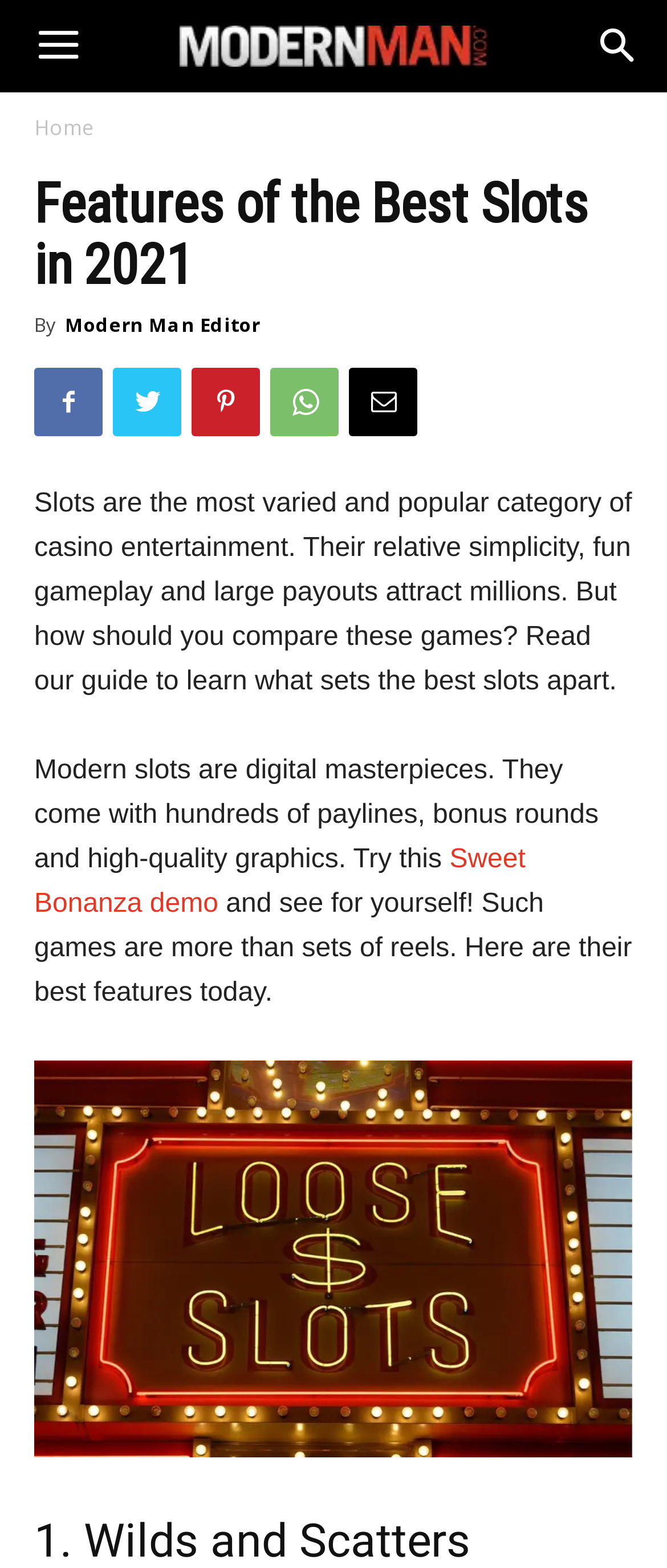Locate the UI element described by Pinterest and provide its bounding box coordinates. Use the format (top-left x, top-left y, bottom-right x, bottom-right y) with all values as floating point numbers between 0 and 1.

[0.287, 0.235, 0.39, 0.278]